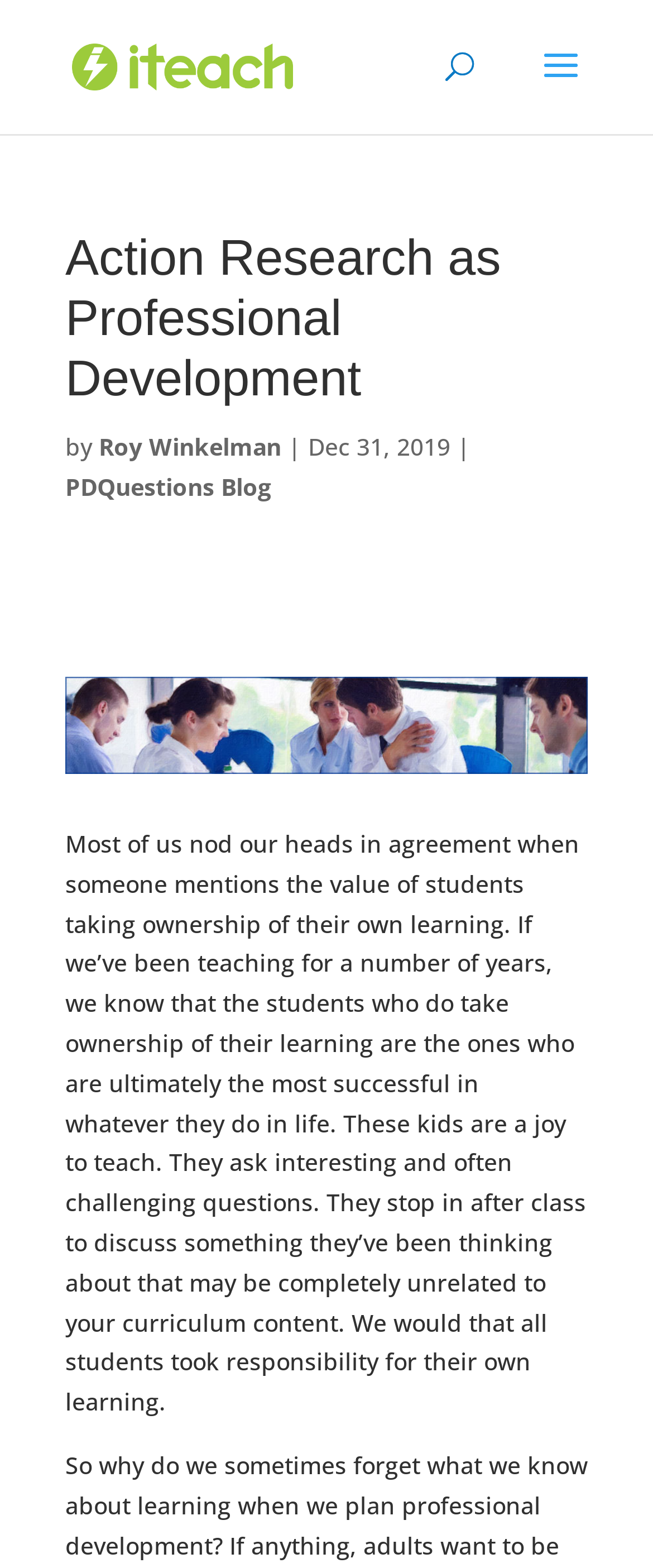Find the bounding box coordinates for the element described here: "PDQuestions Blog".

[0.1, 0.3, 0.415, 0.32]